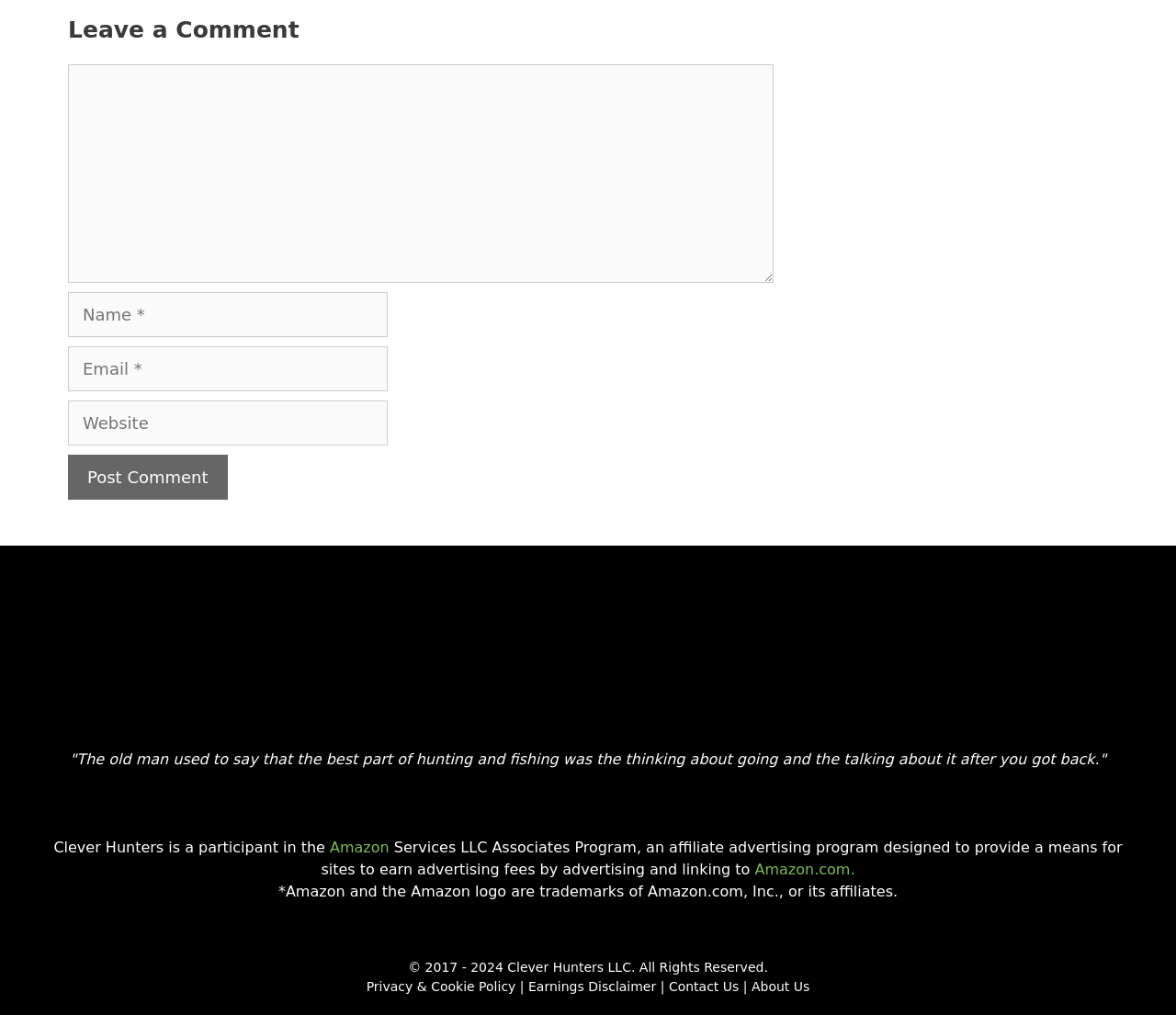What is the copyright year range of Clever Hunters LLC?
Based on the image, answer the question with as much detail as possible.

The footer of the webpage displays the copyright information '© 2017 - 2024 Clever Hunters LLC. All Rights Reserved.', which indicates the year range of the copyright.